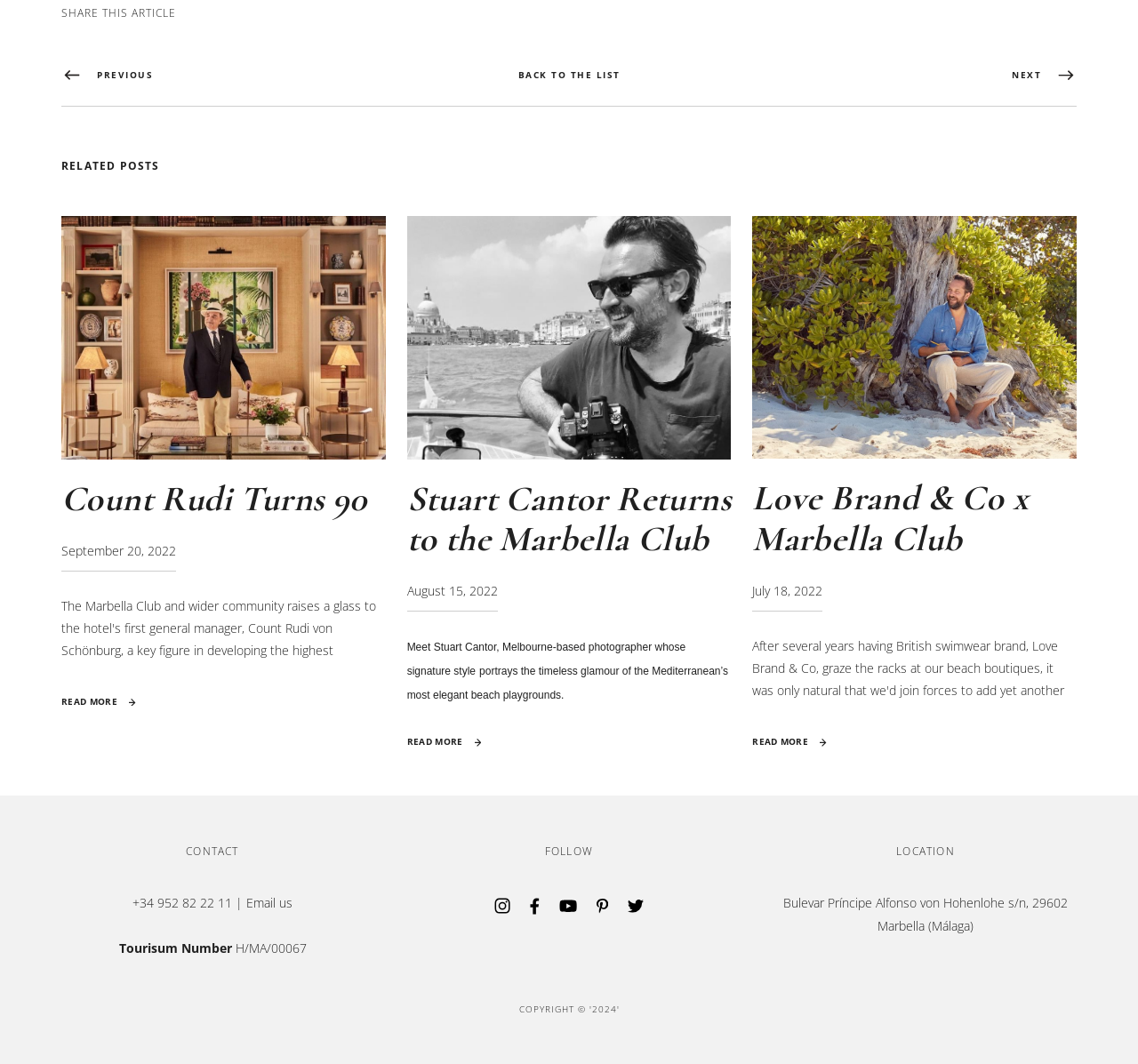Find the bounding box of the UI element described as: "Back to the list". The bounding box coordinates should be given as four float values between 0 and 1, i.e., [left, top, right, bottom].

[0.455, 0.064, 0.545, 0.078]